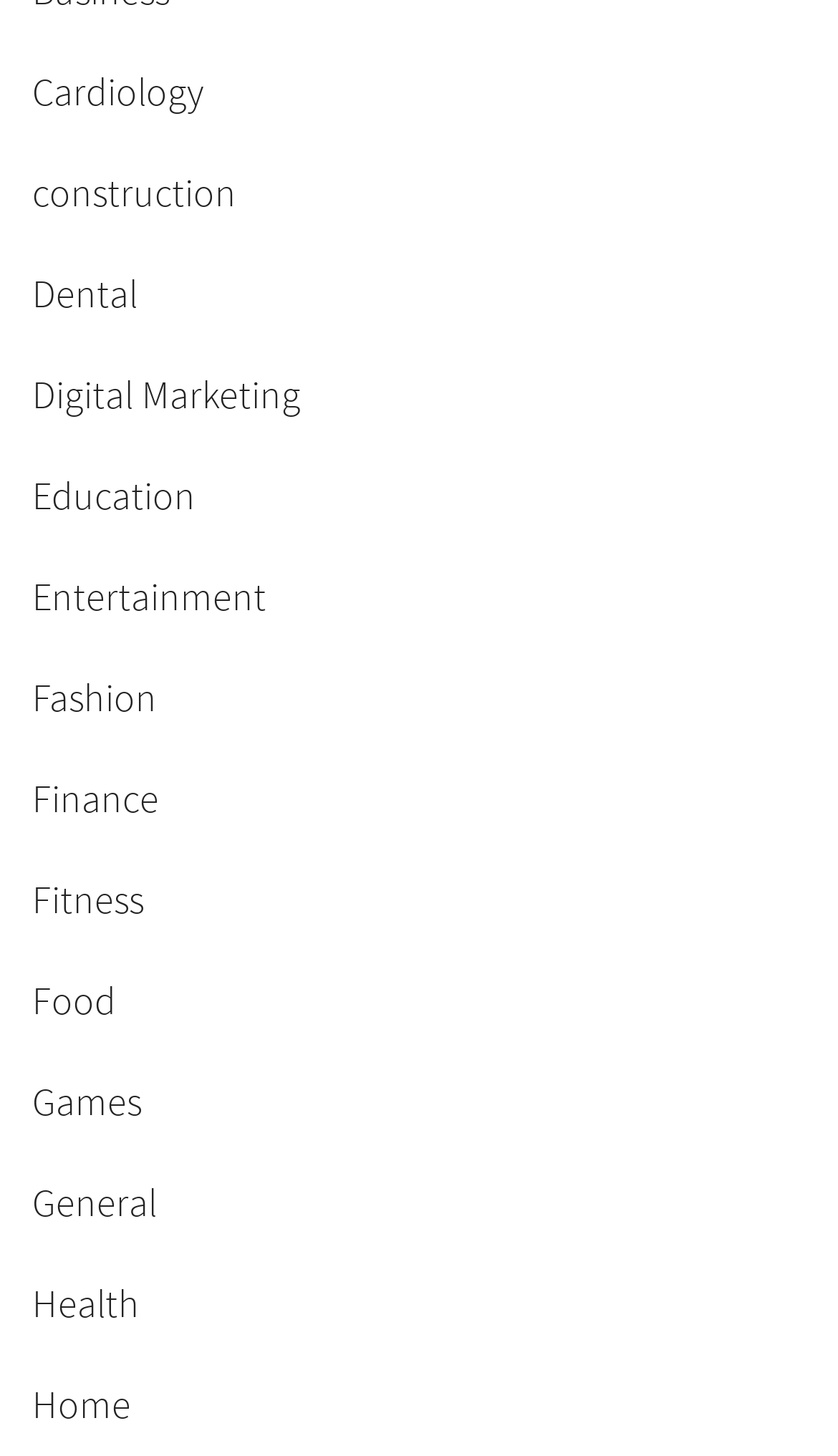Using the format (top-left x, top-left y, bottom-right x, bottom-right y), and given the element description, identify the bounding box coordinates within the screenshot: Digital Marketing

[0.038, 0.254, 0.359, 0.288]